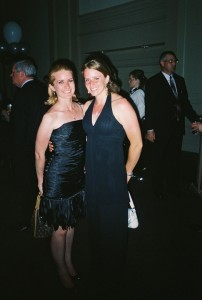What color are the dresses worn by the women?
By examining the image, provide a one-word or phrase answer.

Black